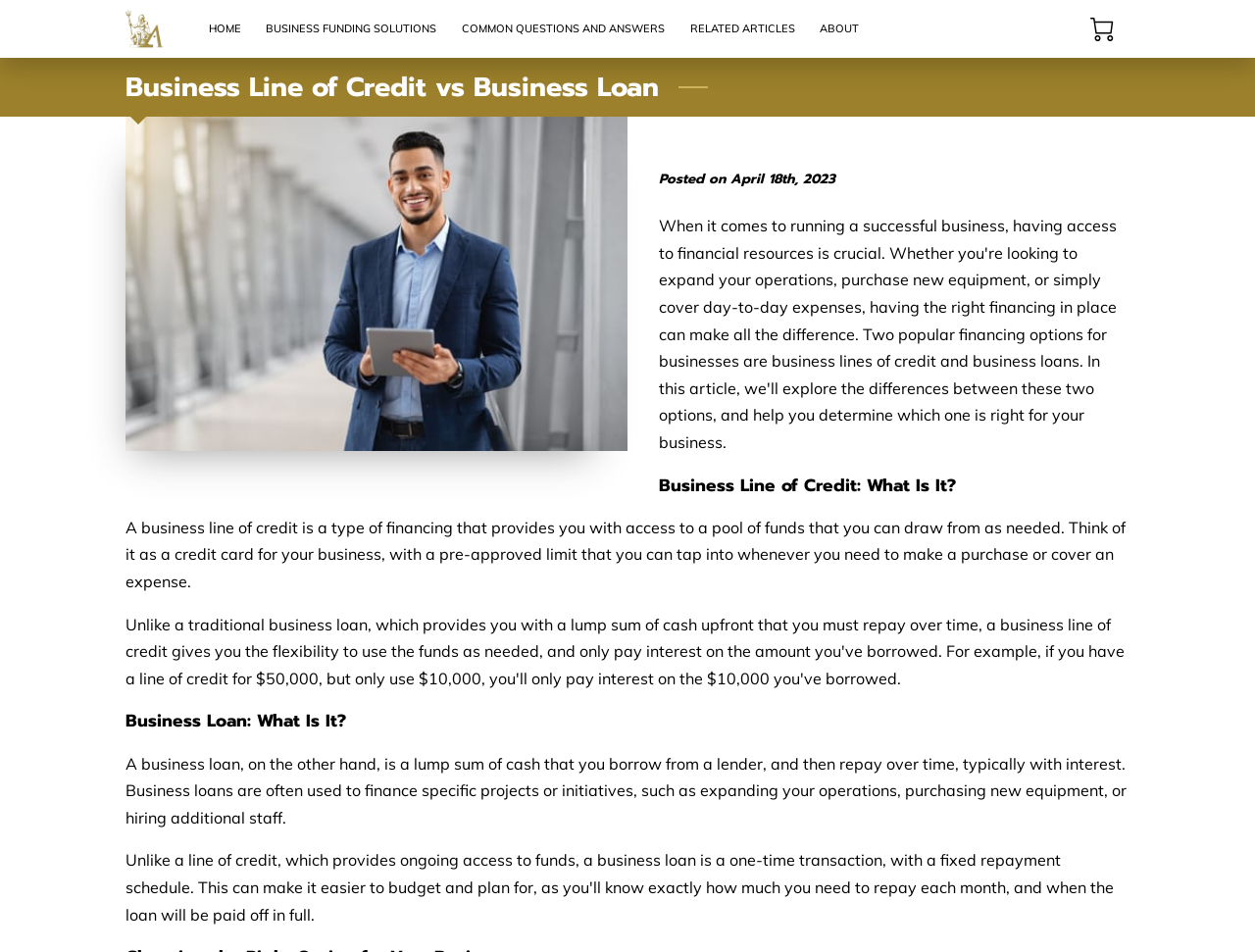From the webpage screenshot, identify the region described by Home. Provide the bounding box coordinates as (top-left x, top-left y, bottom-right x, bottom-right y), with each value being a floating point number between 0 and 1.

[0.156, 0.016, 0.202, 0.045]